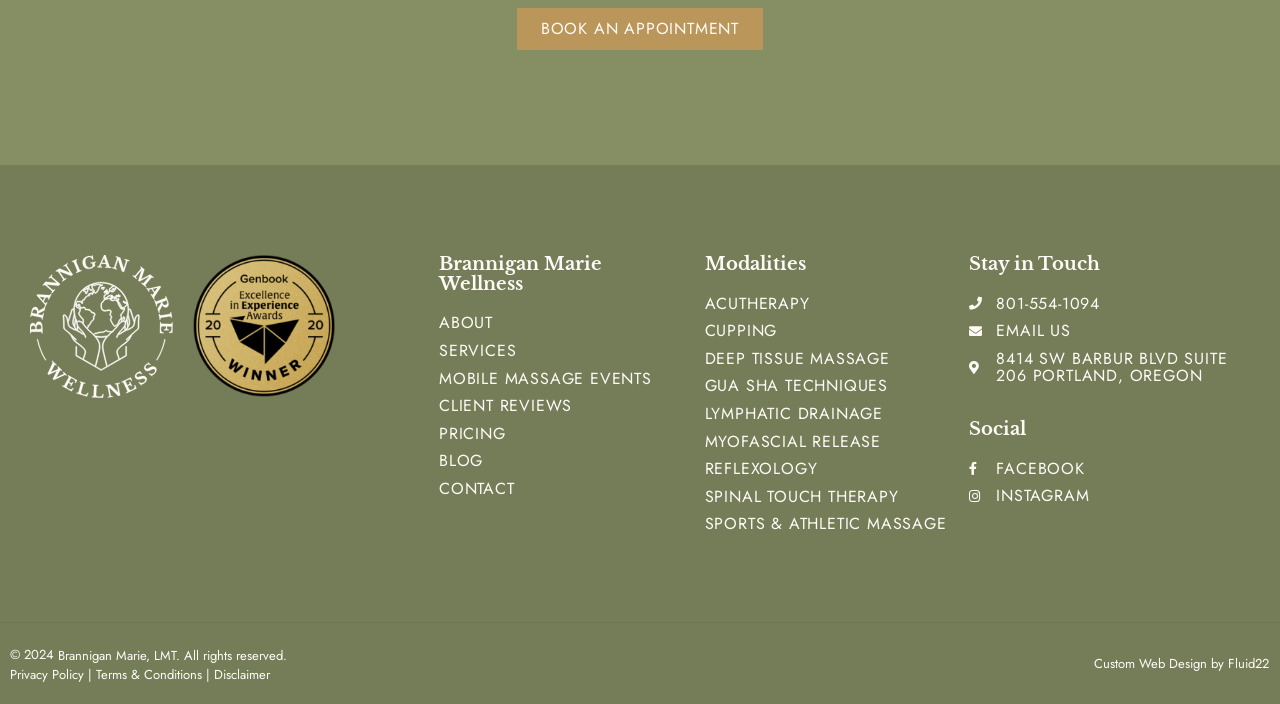What type of massage is offered by the wellness center?
We need a detailed and exhaustive answer to the question. Please elaborate.

I found the type of massage by looking at the link element with the text 'DEEP TISSUE MASSAGE' which is located in the 'Modalities' section.